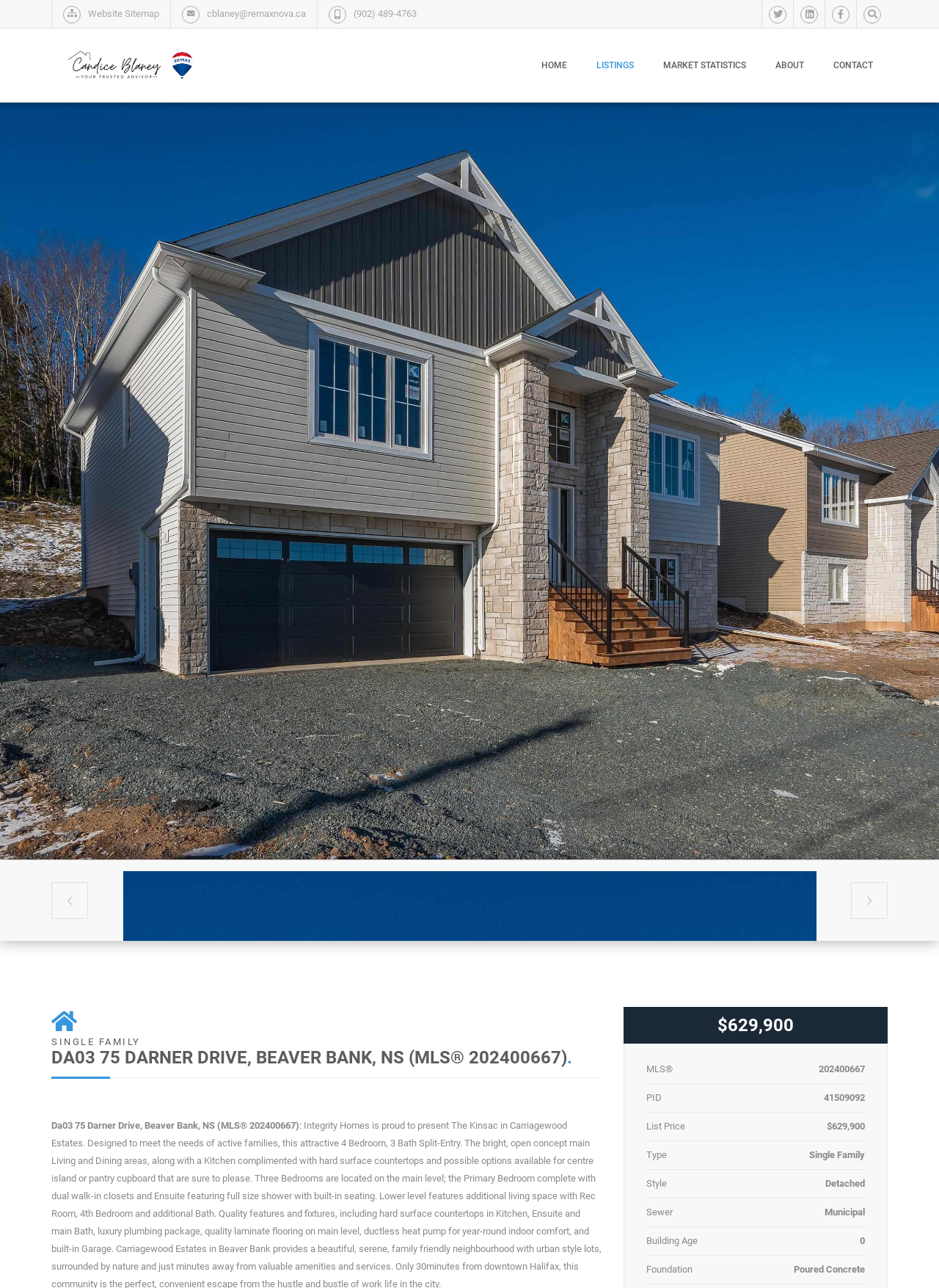Find the bounding box coordinates of the element's region that should be clicked in order to follow the given instruction: "Check the MARKET STATISTICS". The coordinates should consist of four float numbers between 0 and 1, i.e., [left, top, right, bottom].

[0.691, 0.022, 0.81, 0.079]